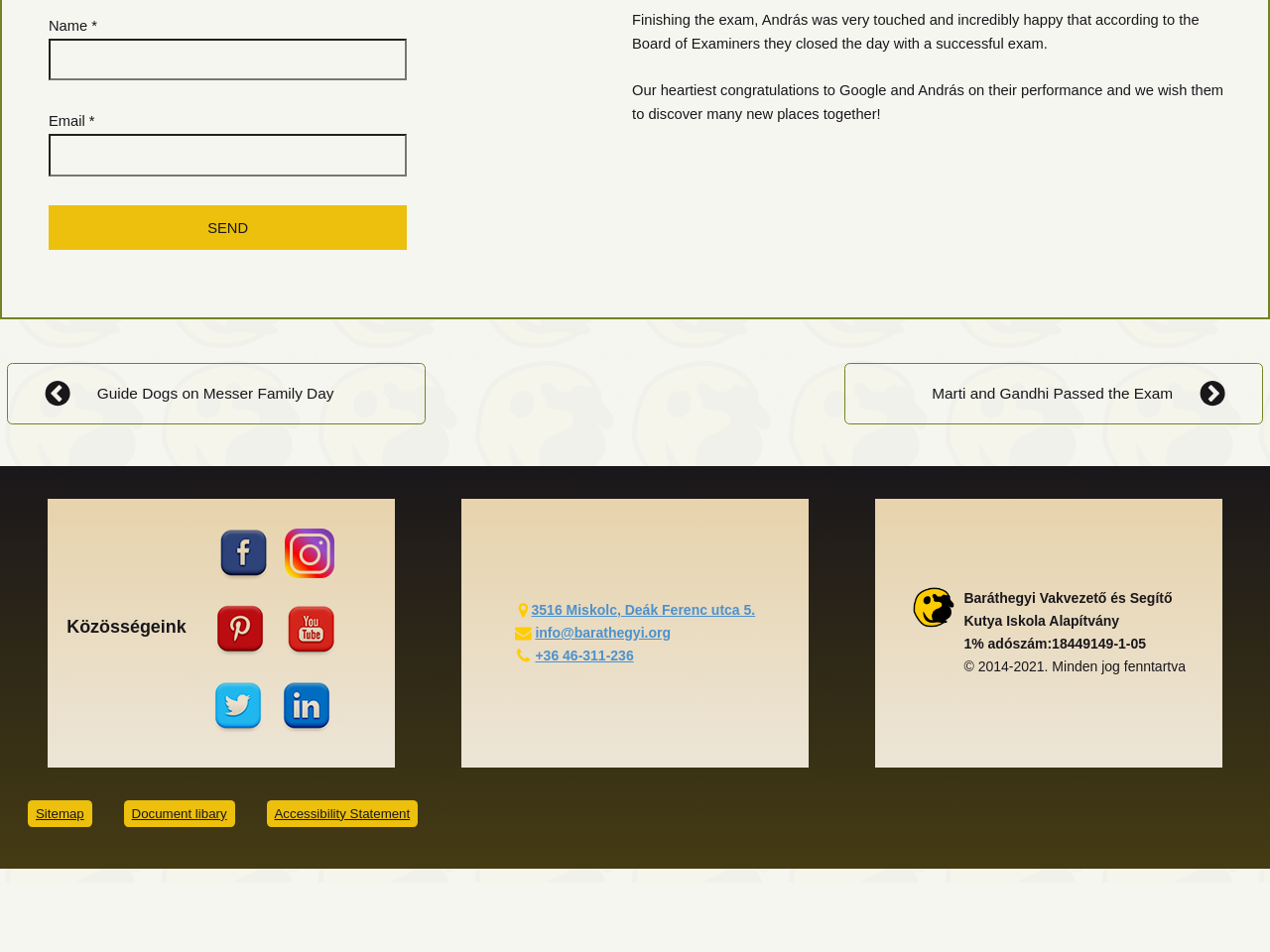Identify the bounding box coordinates for the element you need to click to achieve the following task: "Enter keywords in the search box". Provide the bounding box coordinates as four float numbers between 0 and 1, in the form [left, top, right, bottom].

None